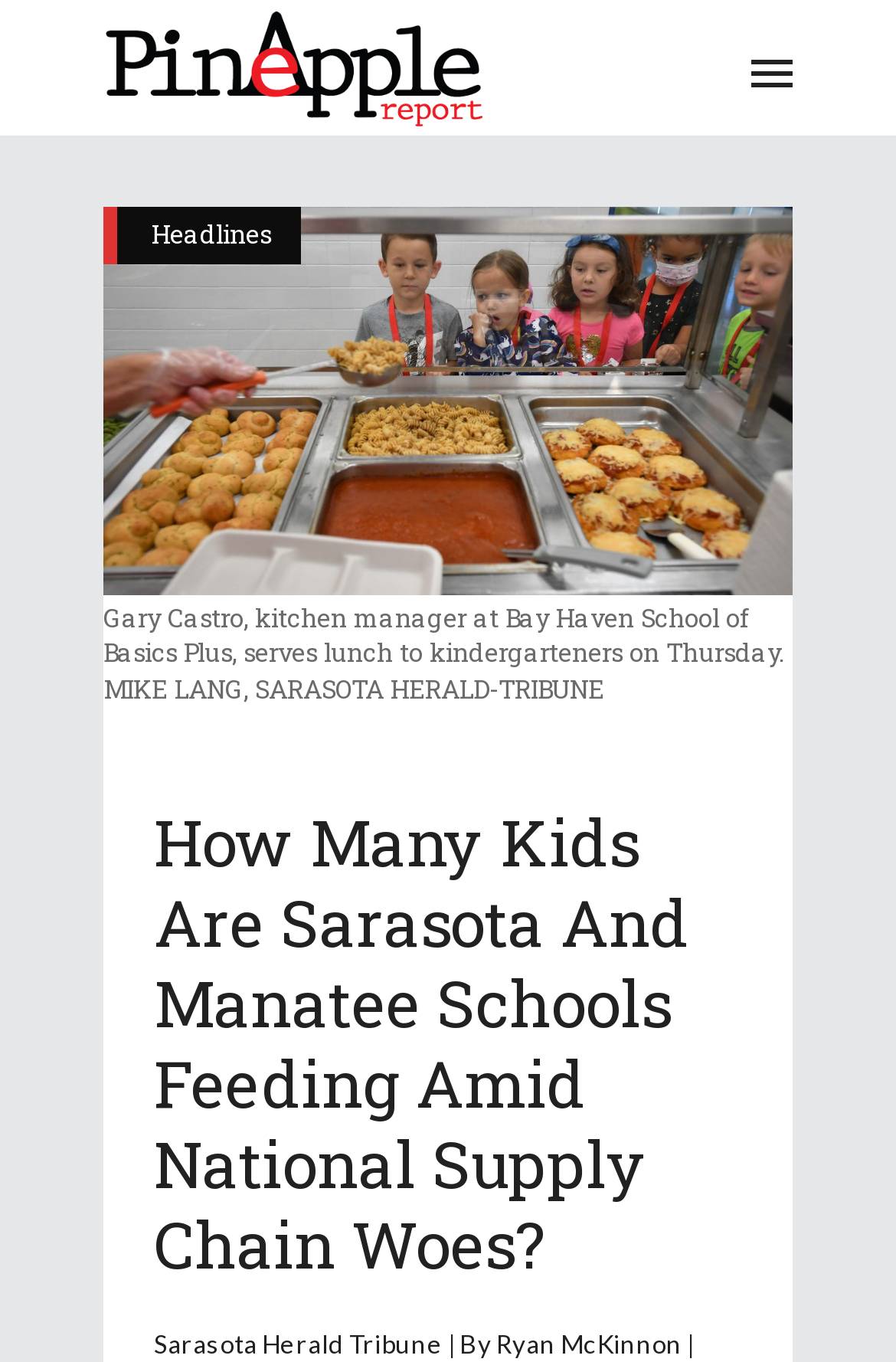Construct a comprehensive caption that outlines the webpage's structure and content.

The webpage appears to be a news article from the Sarasota Herald Tribune, published on November 2, 2021, by Ryan McKinnon. At the top left corner, there is a mobile logo link, accompanied by an image of the same logo. On the top right corner, there is an unnamed link.

Below the top section, there is a navigation menu with a "Headlines" link. To the right of the navigation menu, there is a large figure that occupies most of the width of the page. The figure has a caption that describes an image of Gary Castro, kitchen manager at Bay Haven School of Basics Plus, serving lunch to kindergarteners. The caption also credits the photo to Mike Lang, Sarasota Herald-Tribune.

Below the figure, there is a heading that summarizes the article's content: "How Many Kids Are Sarasota And Manatee Schools Feeding Amid National Supply Chain Woes?"